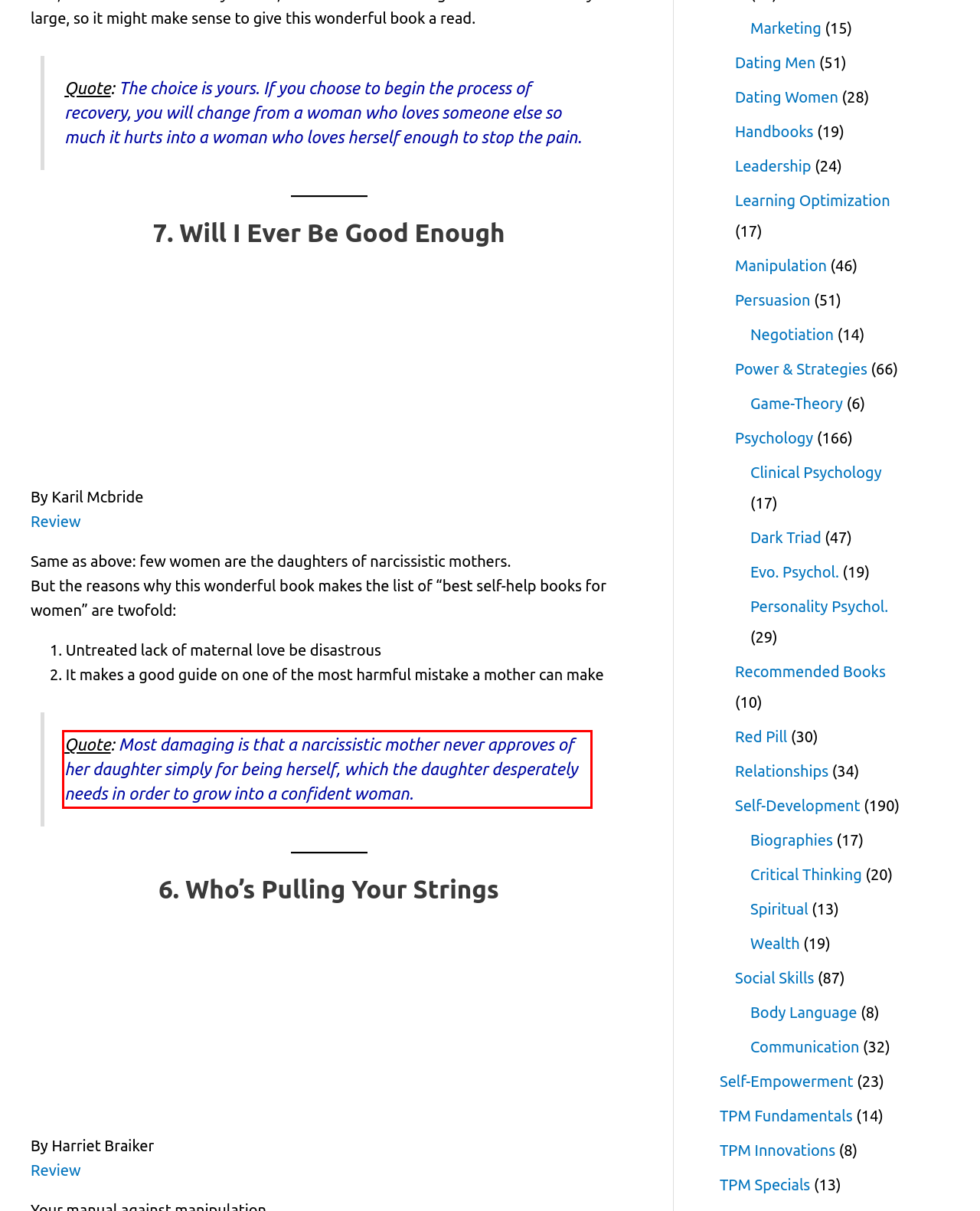Please use OCR to extract the text content from the red bounding box in the provided webpage screenshot.

Quote: Most damaging is that a narcissistic mother never approves of her daughter simply for being herself, which the daughter desperately needs in order to grow into a confident woman.